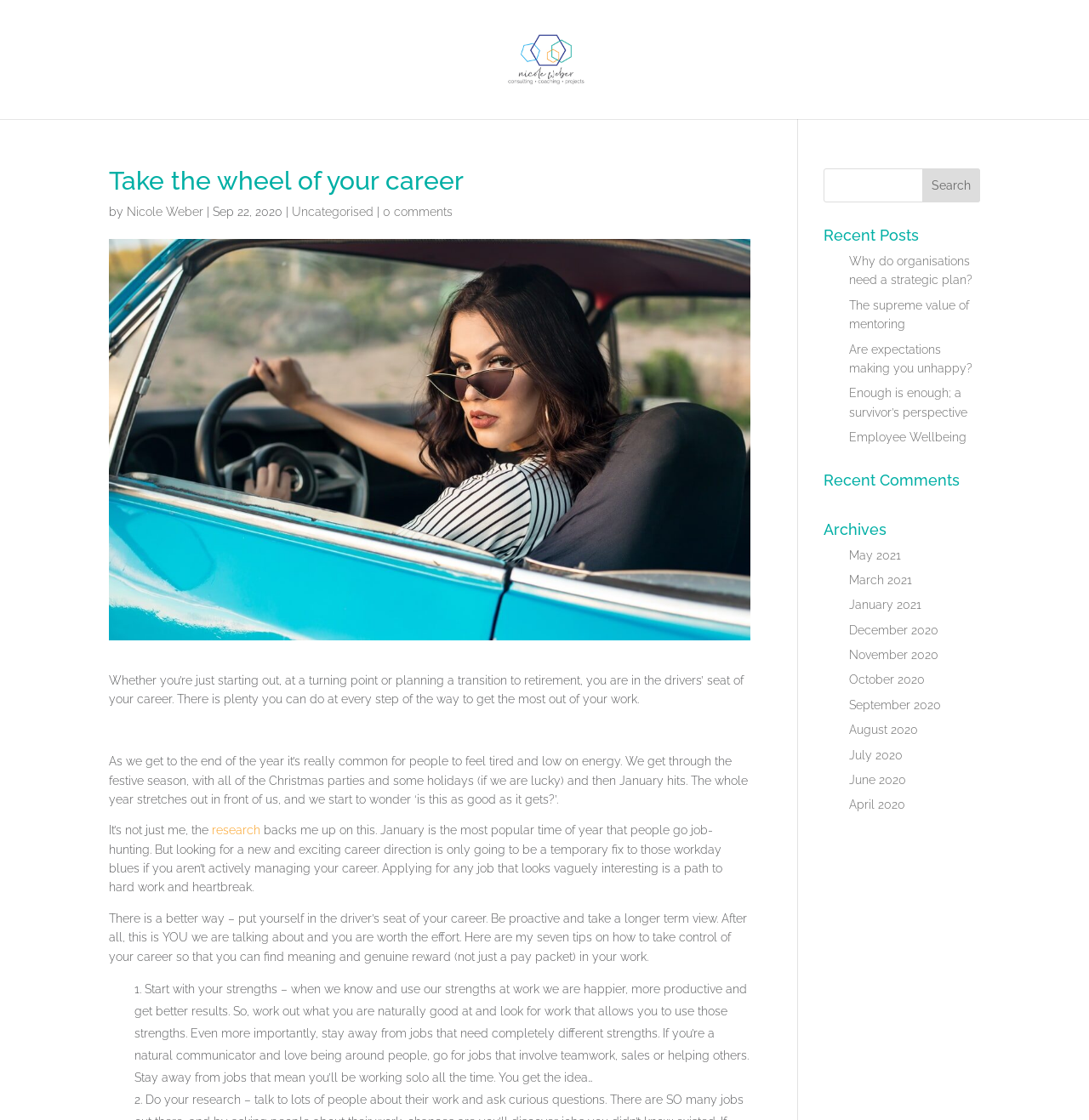Please identify the primary heading on the webpage and return its text.

Take the wheel of your career